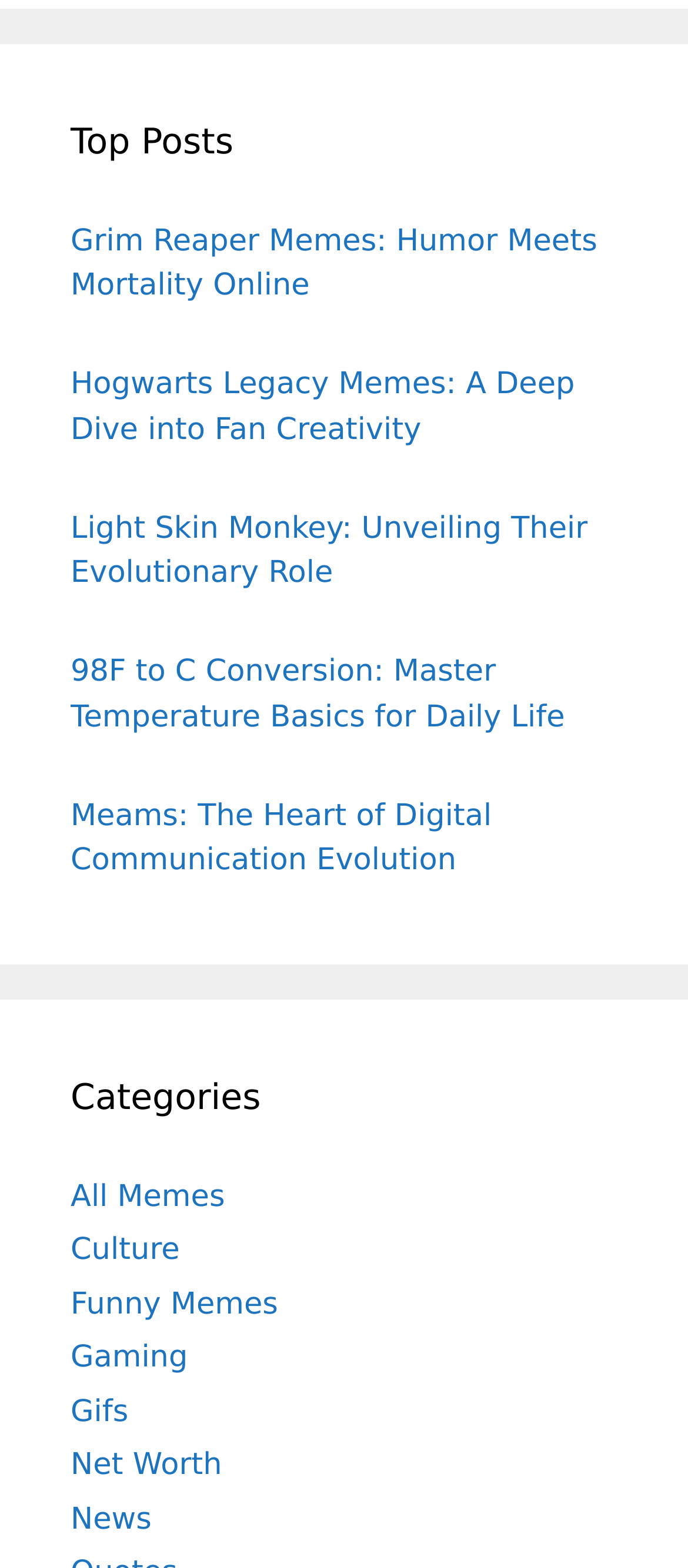Locate the bounding box coordinates of the segment that needs to be clicked to meet this instruction: "browse all memes".

[0.103, 0.752, 0.327, 0.774]